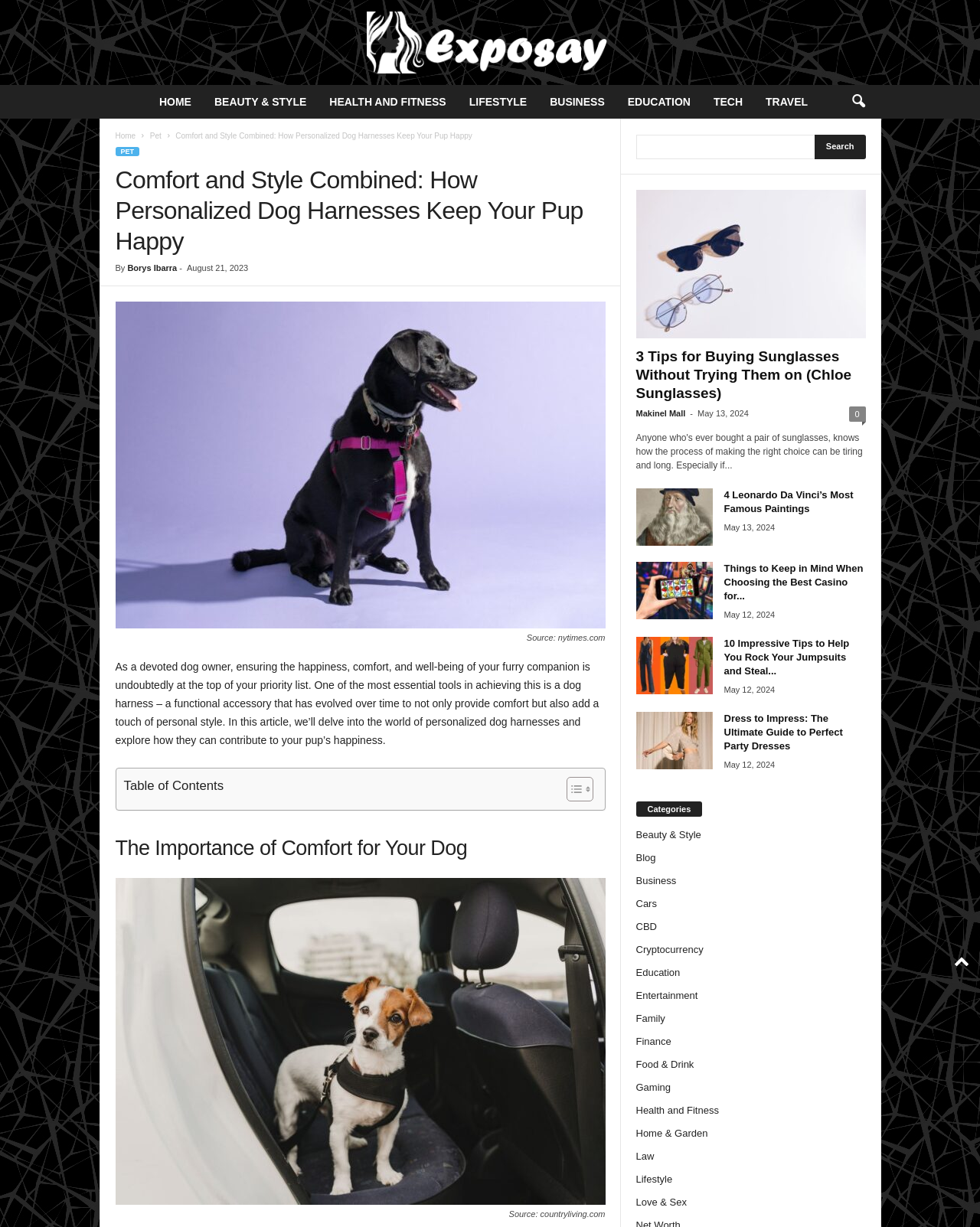Could you indicate the bounding box coordinates of the region to click in order to complete this instruction: "Find a distributor".

None